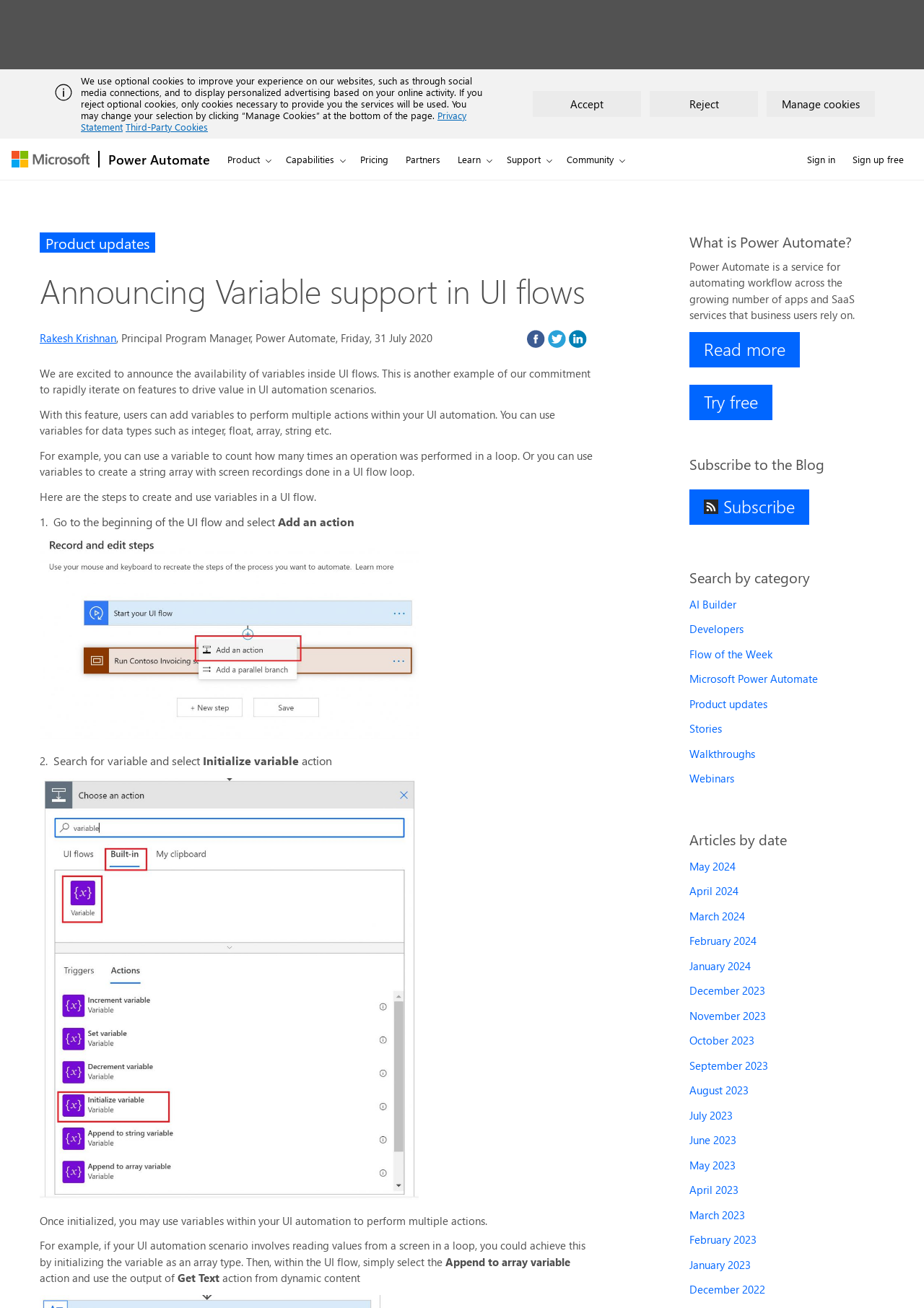Please answer the following question using a single word or phrase: 
How can variables be used in UI automation?

To perform multiple actions